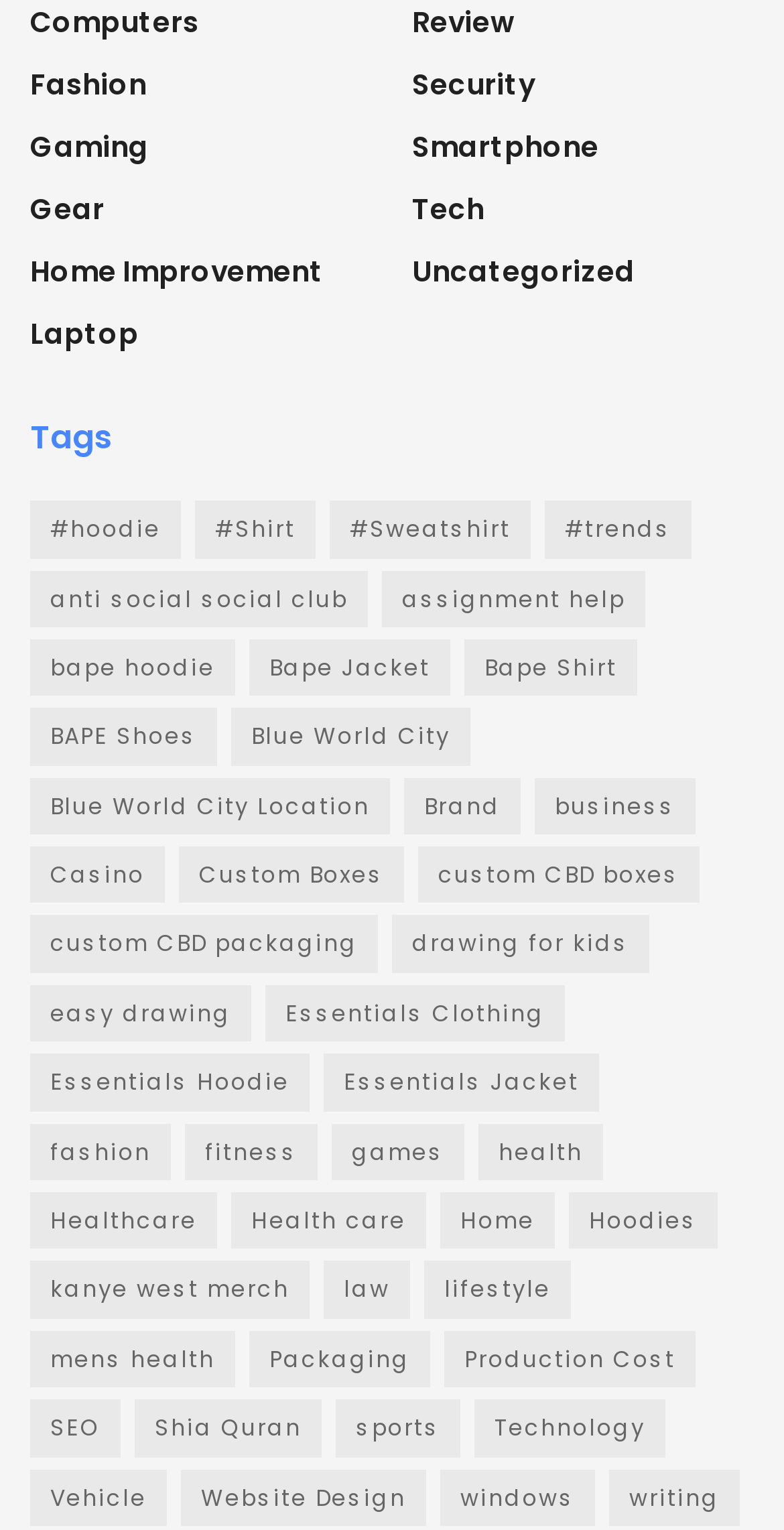Determine the bounding box coordinates for the clickable element required to fulfill the instruction: "Explore Bape Hoodie". Provide the coordinates as four float numbers between 0 and 1, i.e., [left, top, right, bottom].

[0.038, 0.418, 0.3, 0.455]